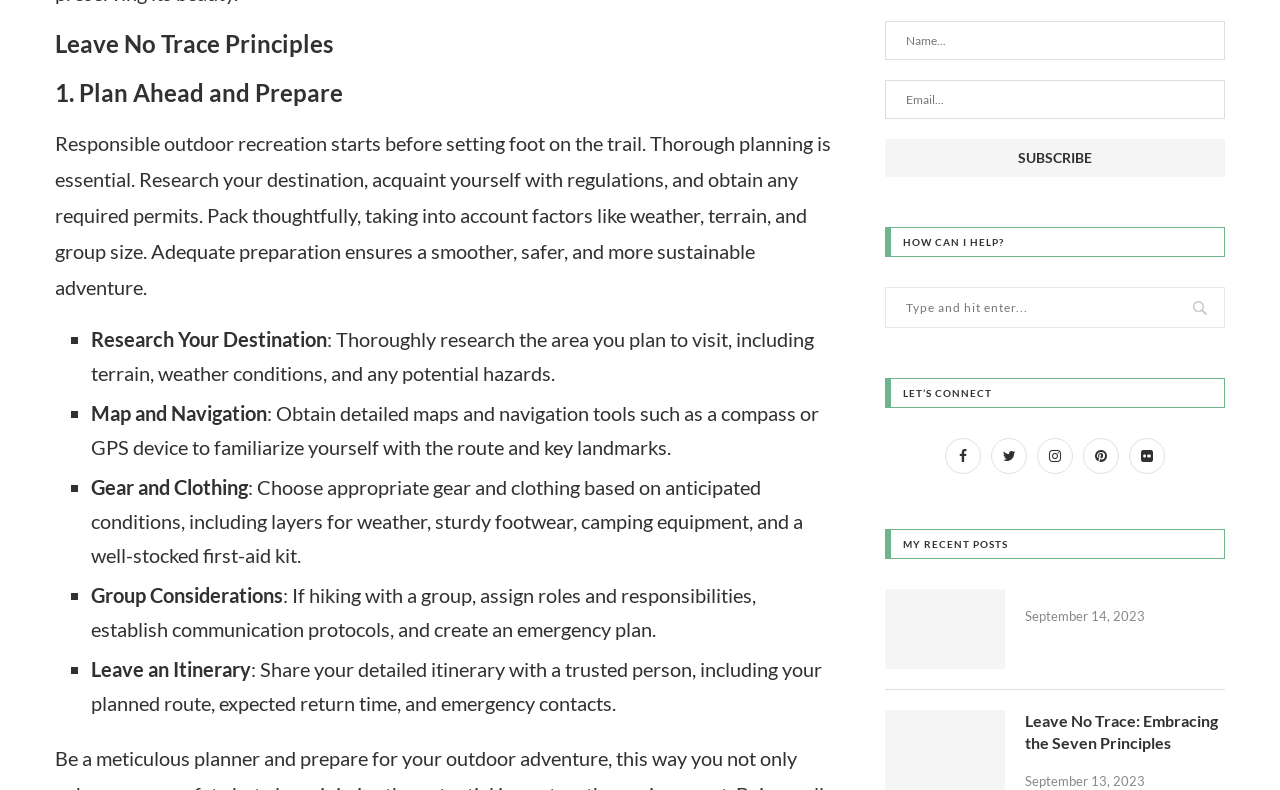What is the purpose of sharing an itinerary?
Provide a concise answer using a single word or phrase based on the image.

Emergency contacts